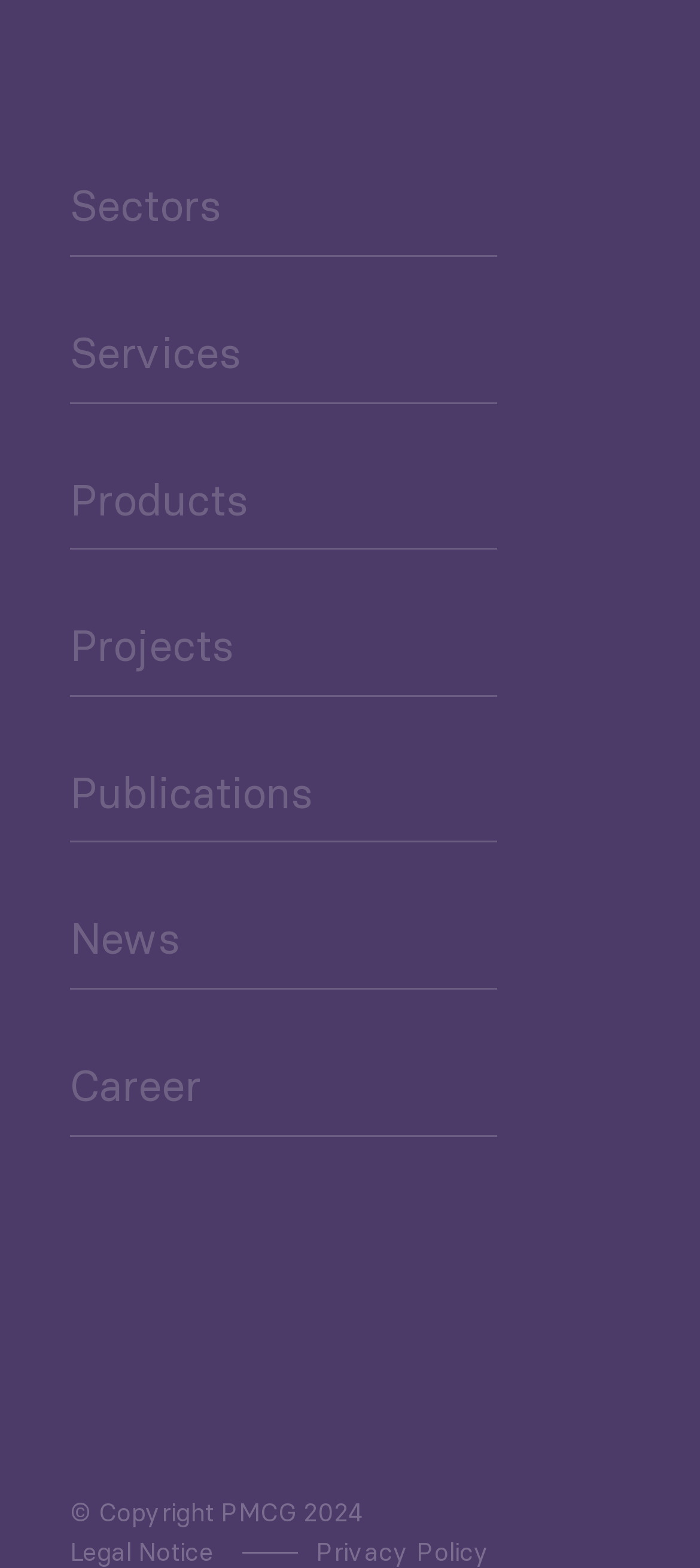From the details in the image, provide a thorough response to the question: What is the organization name mentioned on this webpage?

I found a static text element at the bottom of the webpage, which reads '© Copyright PMCG 2024'. This indicates that the organization name mentioned on this webpage is PMCG.